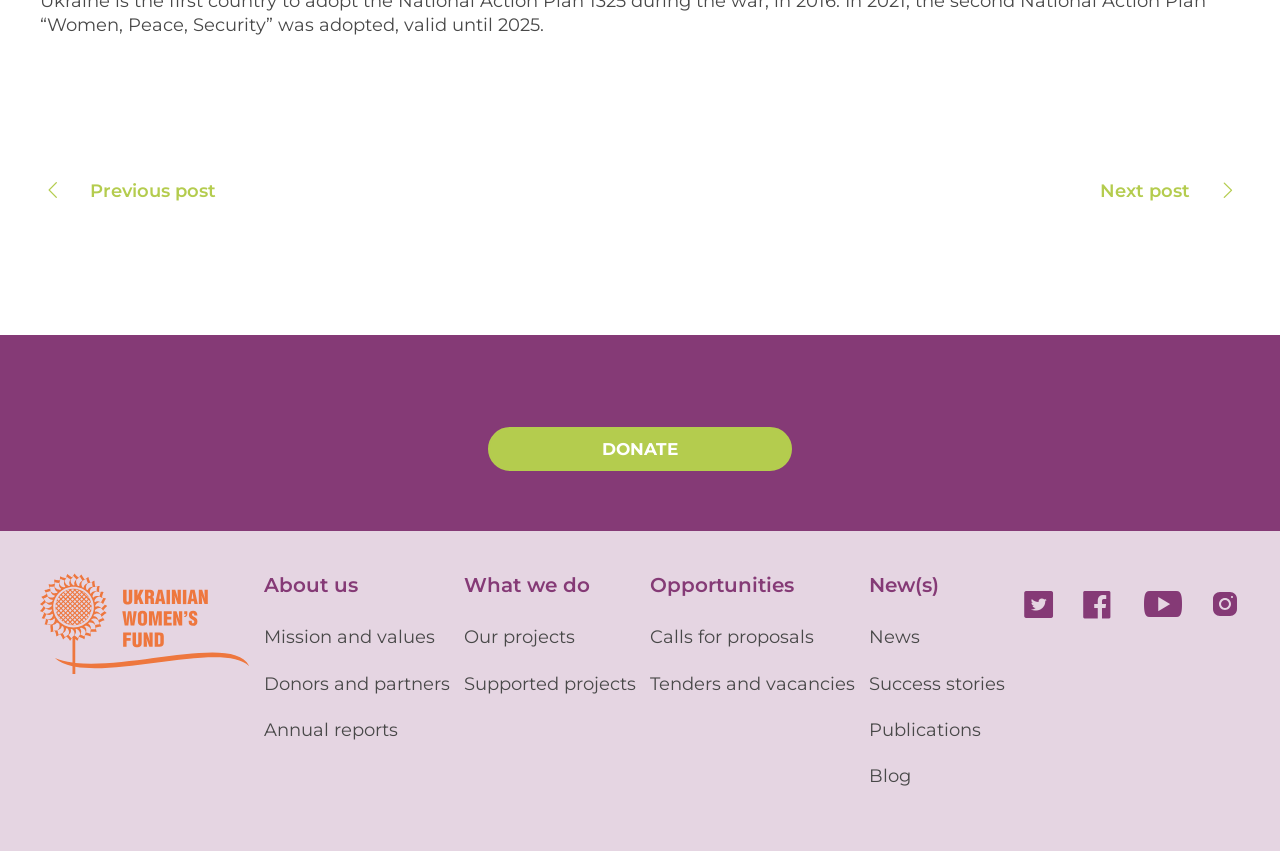Given the description of a UI element: "Next post", identify the bounding box coordinates of the matching element in the webpage screenshot.

[0.859, 0.211, 0.969, 0.237]